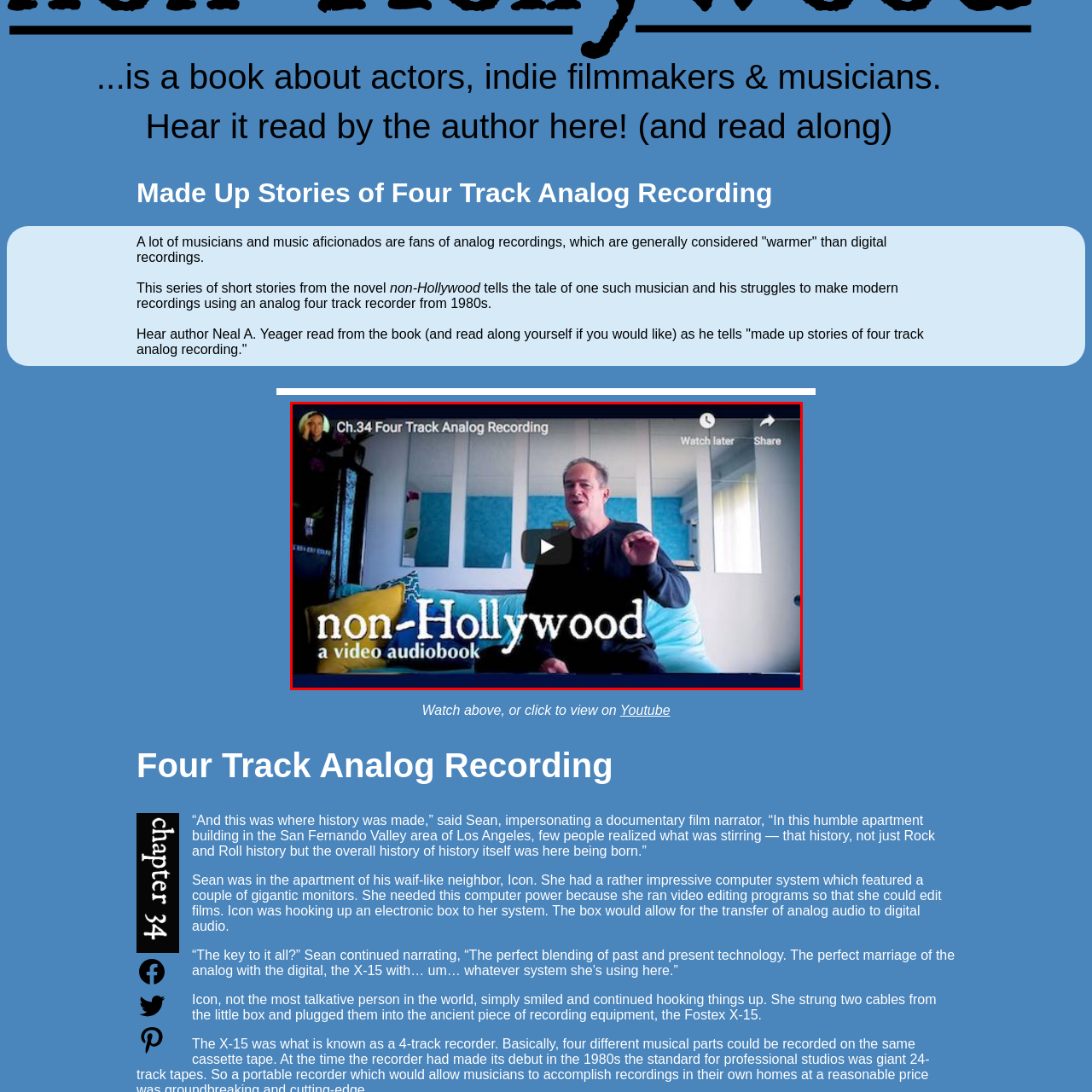Examine the image inside the red outline, What is the atmosphere of the background?
 Answer with a single word or phrase.

Relaxed